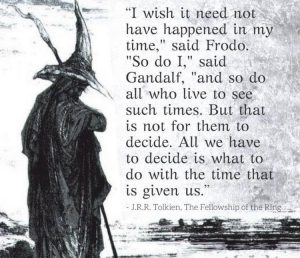What is Gandalf holding in the illustration?
Look at the image and provide a detailed response to the question.

The caption describes the backdrop of the poignant dialogue as an illustration of Gandalf himself, cloaked and holding a staff, symbolizing wisdom and guidance. This implies that Gandalf is holding a staff in the illustration.